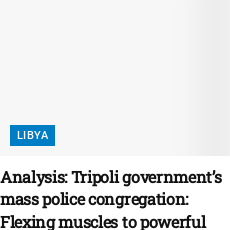Please answer the following question using a single word or phrase: 
What is the Tripoli government trying to do?

Flexing muscles to powerful militias